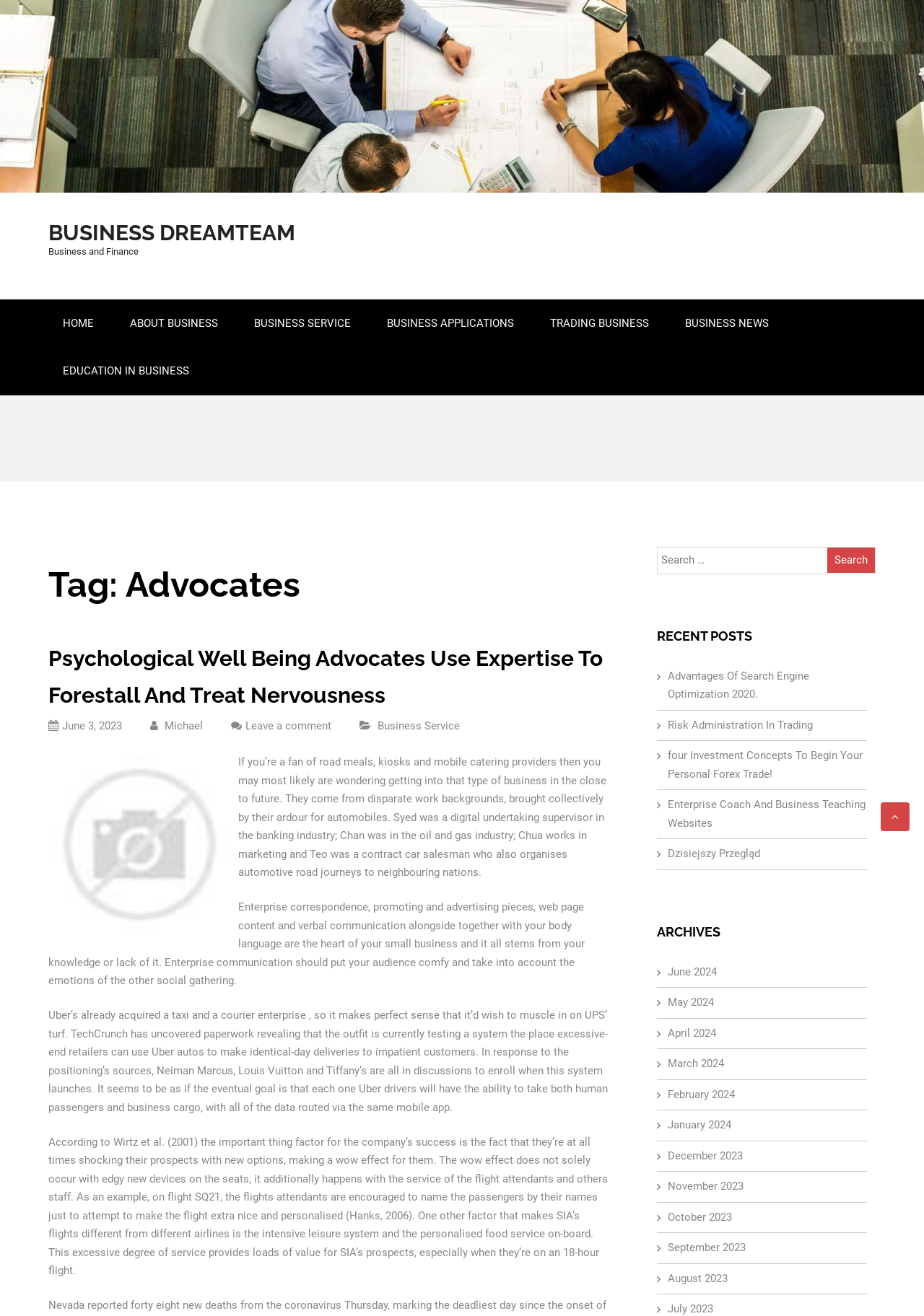Locate the bounding box coordinates of the element that needs to be clicked to carry out the instruction: "Read the article 'Psychological Well Being Advocates Use Expertise To Forestall And Treat Nervousness'". The coordinates should be given as four float numbers ranging from 0 to 1, i.e., [left, top, right, bottom].

[0.052, 0.491, 0.652, 0.538]